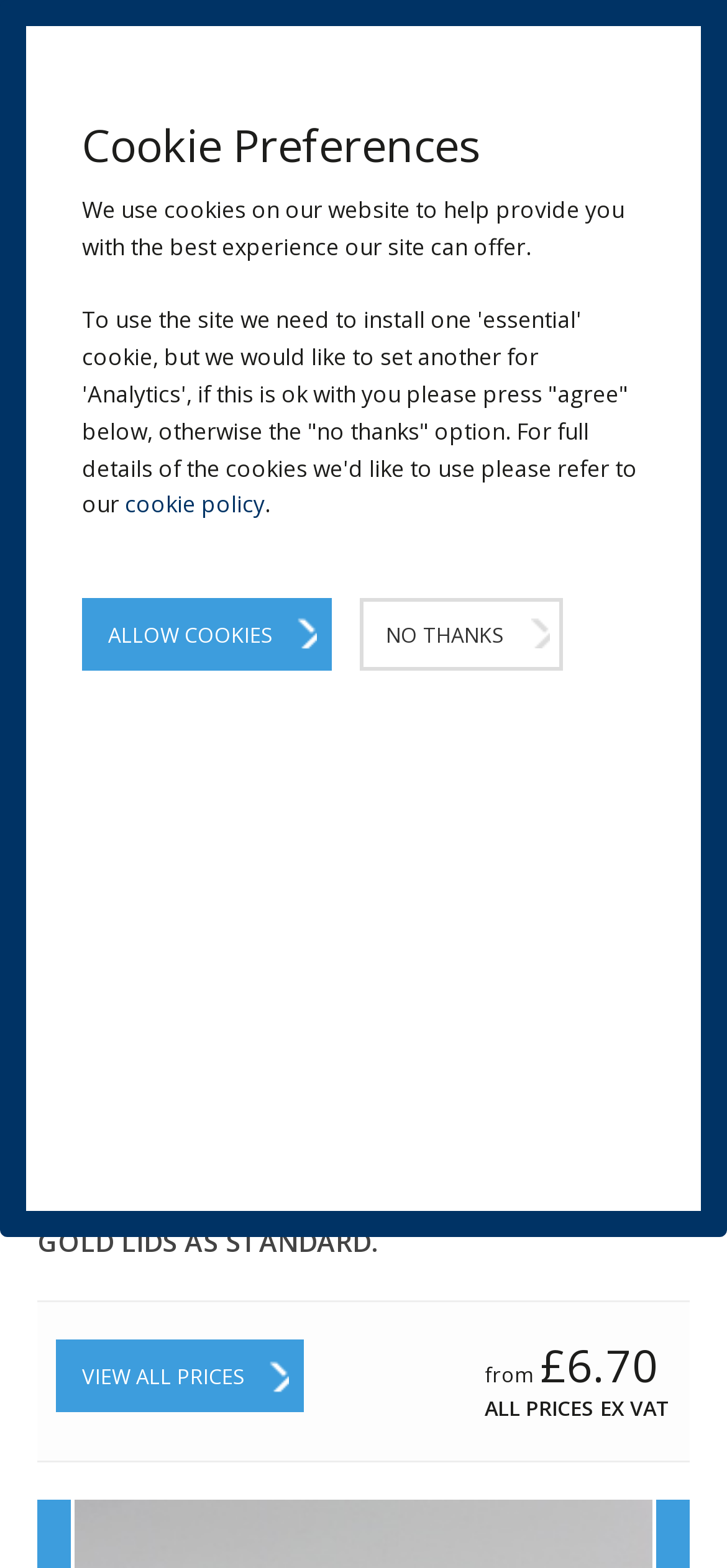What is the material of the jar lids?
Analyze the image and provide a thorough answer to the question.

The webpage title and description mention 'metal jar lids', indicating that the material of the jar lids is metal.